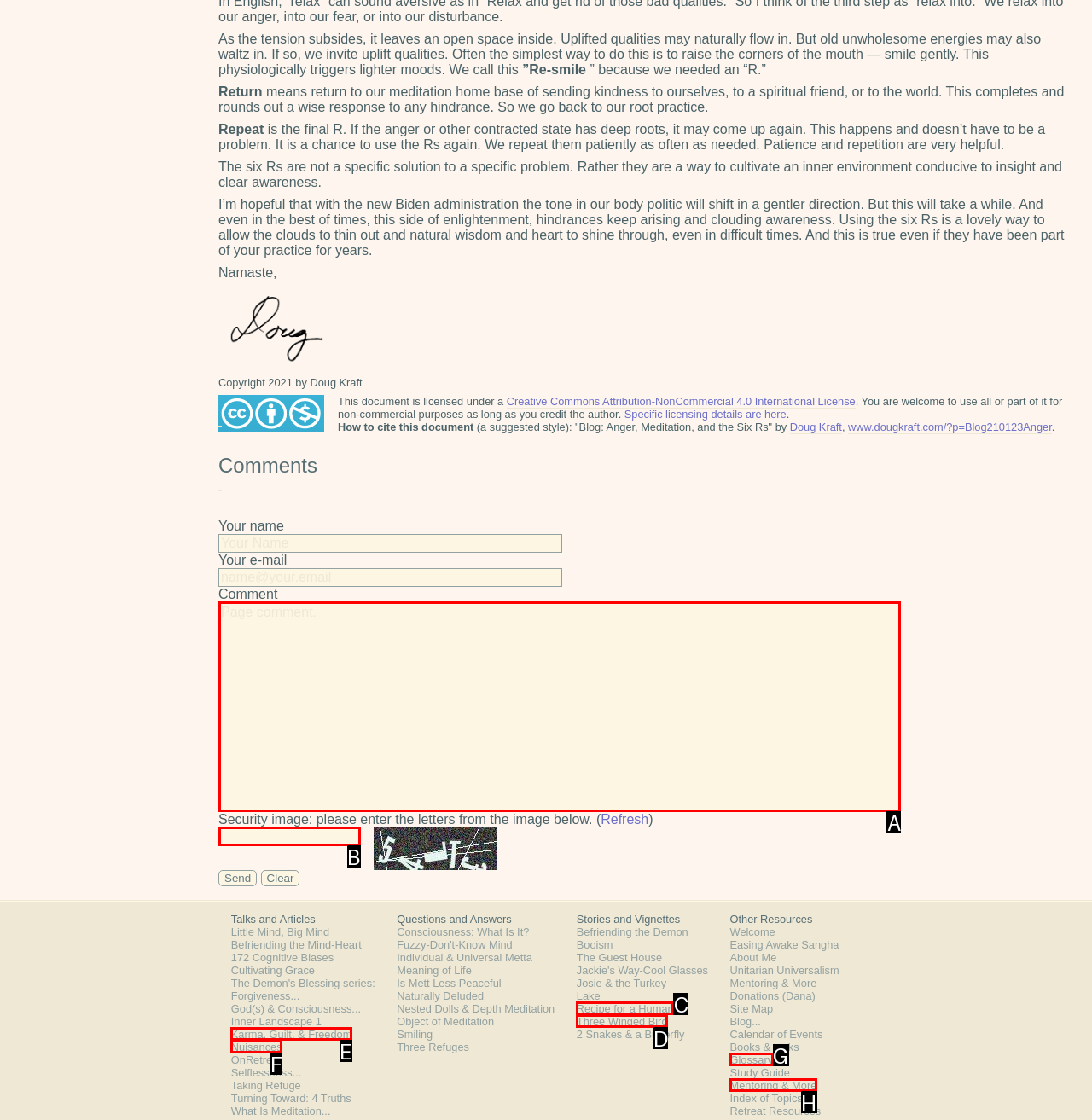Tell me which option best matches this description: name="captcha"
Answer with the letter of the matching option directly from the given choices.

B